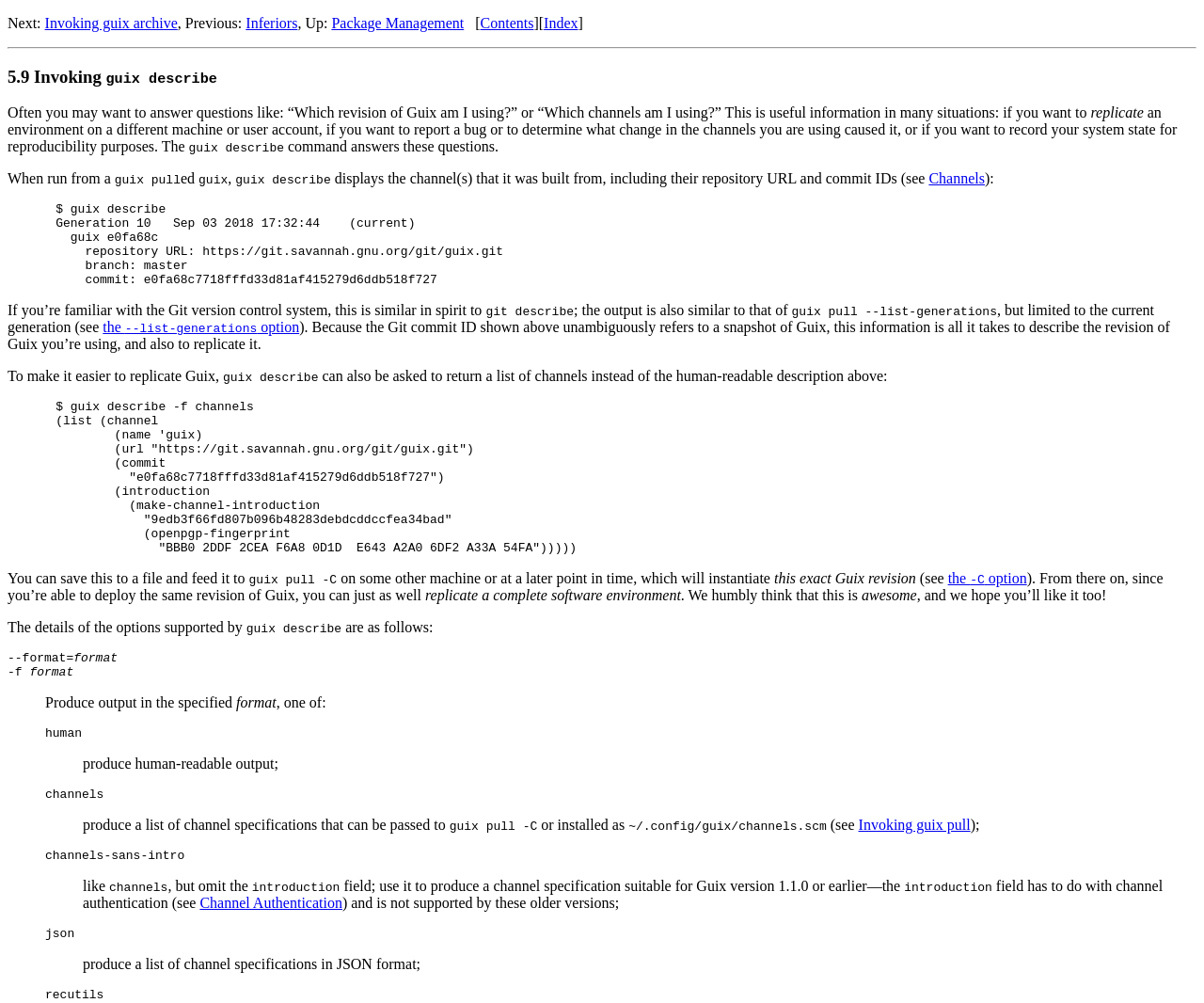Find the bounding box coordinates for the area that must be clicked to perform this action: "Click on 'Index'".

[0.452, 0.015, 0.48, 0.031]